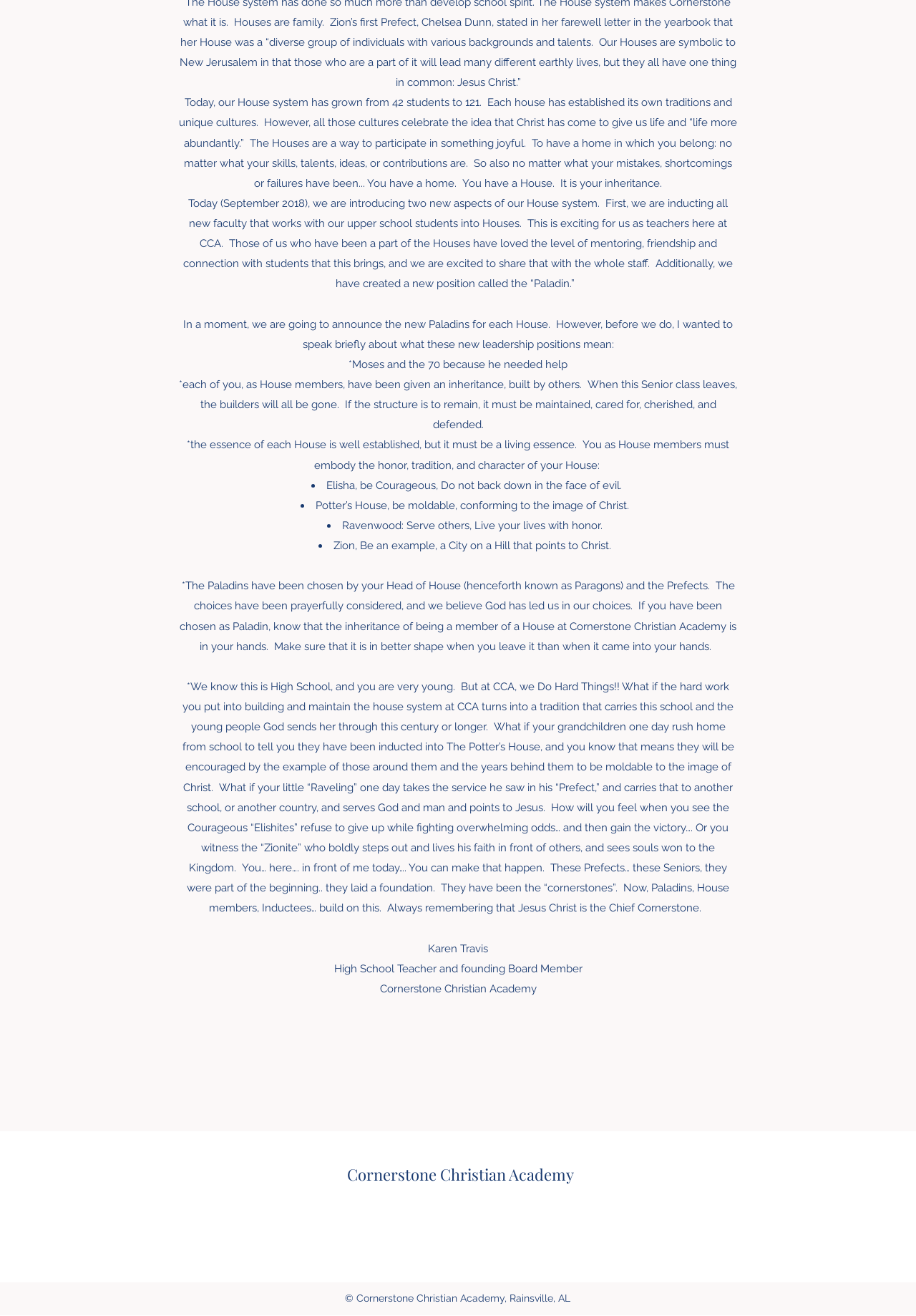Carefully examine the image and provide an in-depth answer to the question: What is the name of the school mentioned?

The school's name is mentioned in the text as Cornerstone Christian Academy, which is also the name of the link at the bottom of the page.